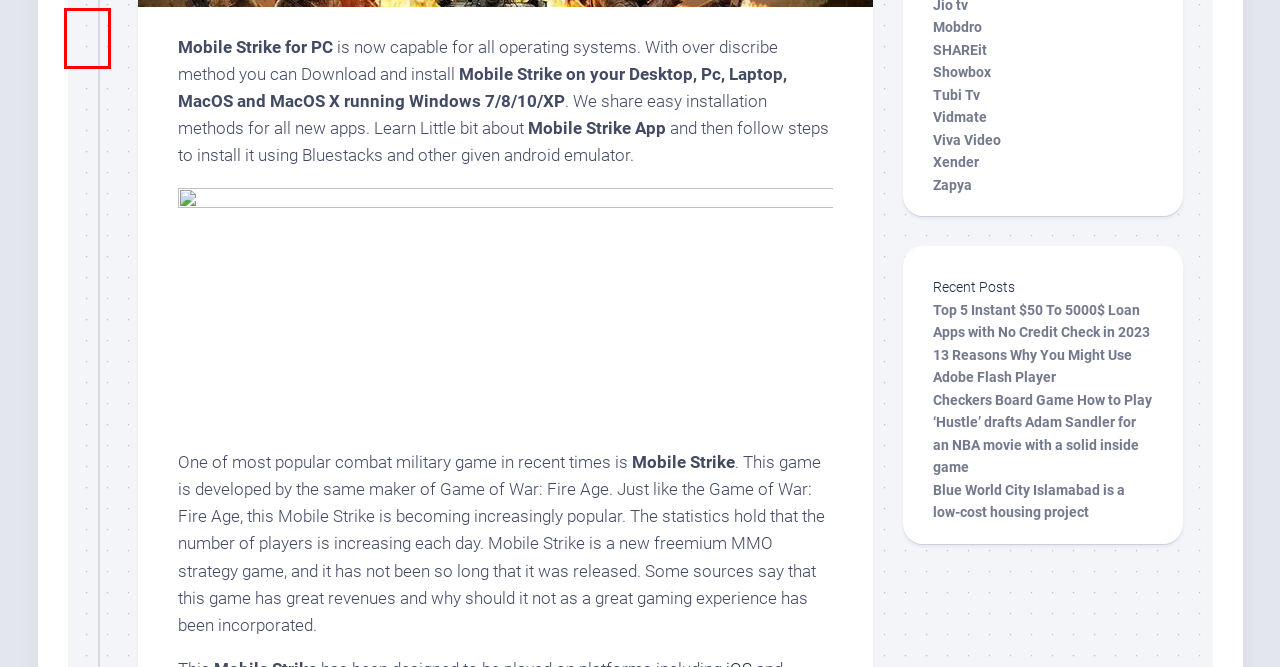You are presented with a screenshot of a webpage containing a red bounding box around a particular UI element. Select the best webpage description that matches the new webpage after clicking the element within the bounding box. Here are the candidates:
A. Zapya - Apps For PC
B. Vidmate - Apps For PC
C. Tubi Tv - Apps For PC
D. Uncategorized - Apps For PC
E. Viva Video - Apps For PC
F. Top 5 Instant $50 To 5000$ Loan Apps with No Credit Check in 2023 - Apps For PC
G. Xender - Apps For PC
H. ‘Hustle’ drafts Adam Sandler for an NBA movie with a solid inside game - Apps For PC

C